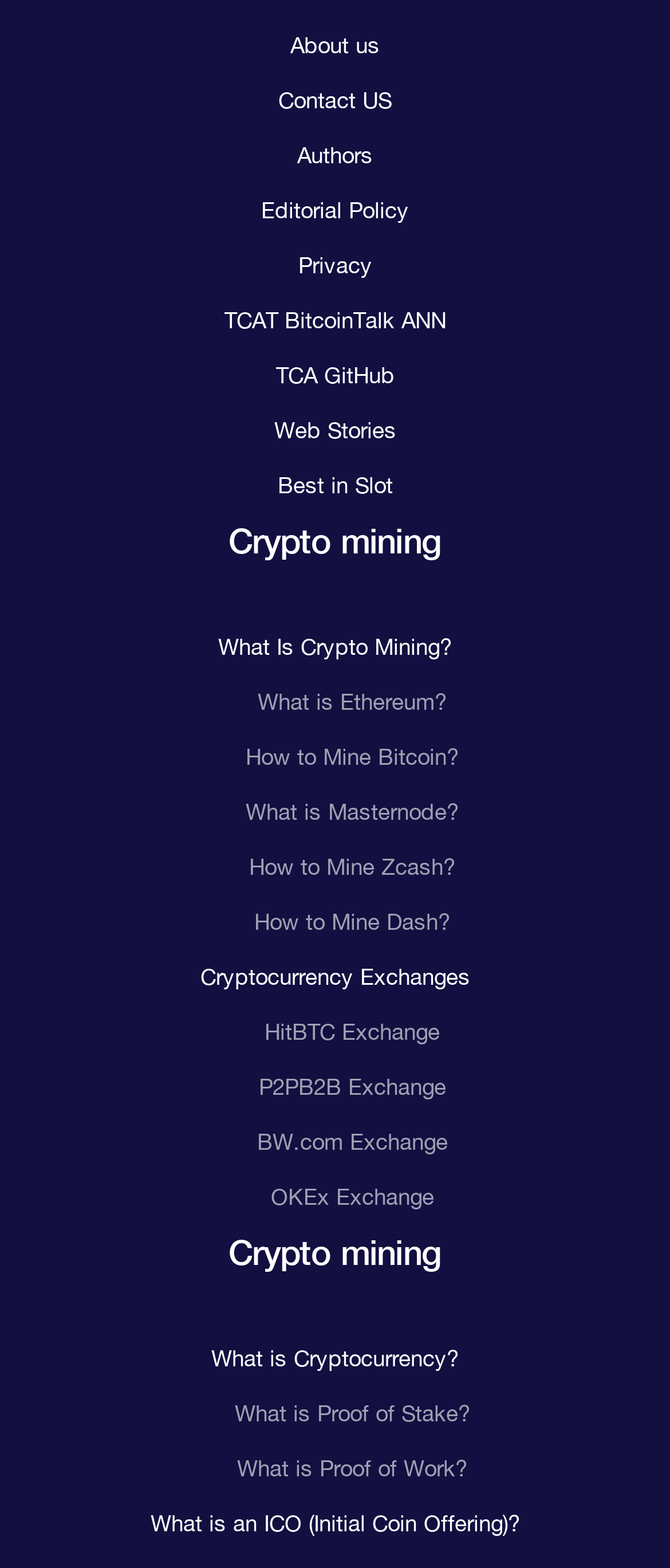What is the purpose of the links on this webpage?
Based on the screenshot, respond with a single word or phrase.

To provide information